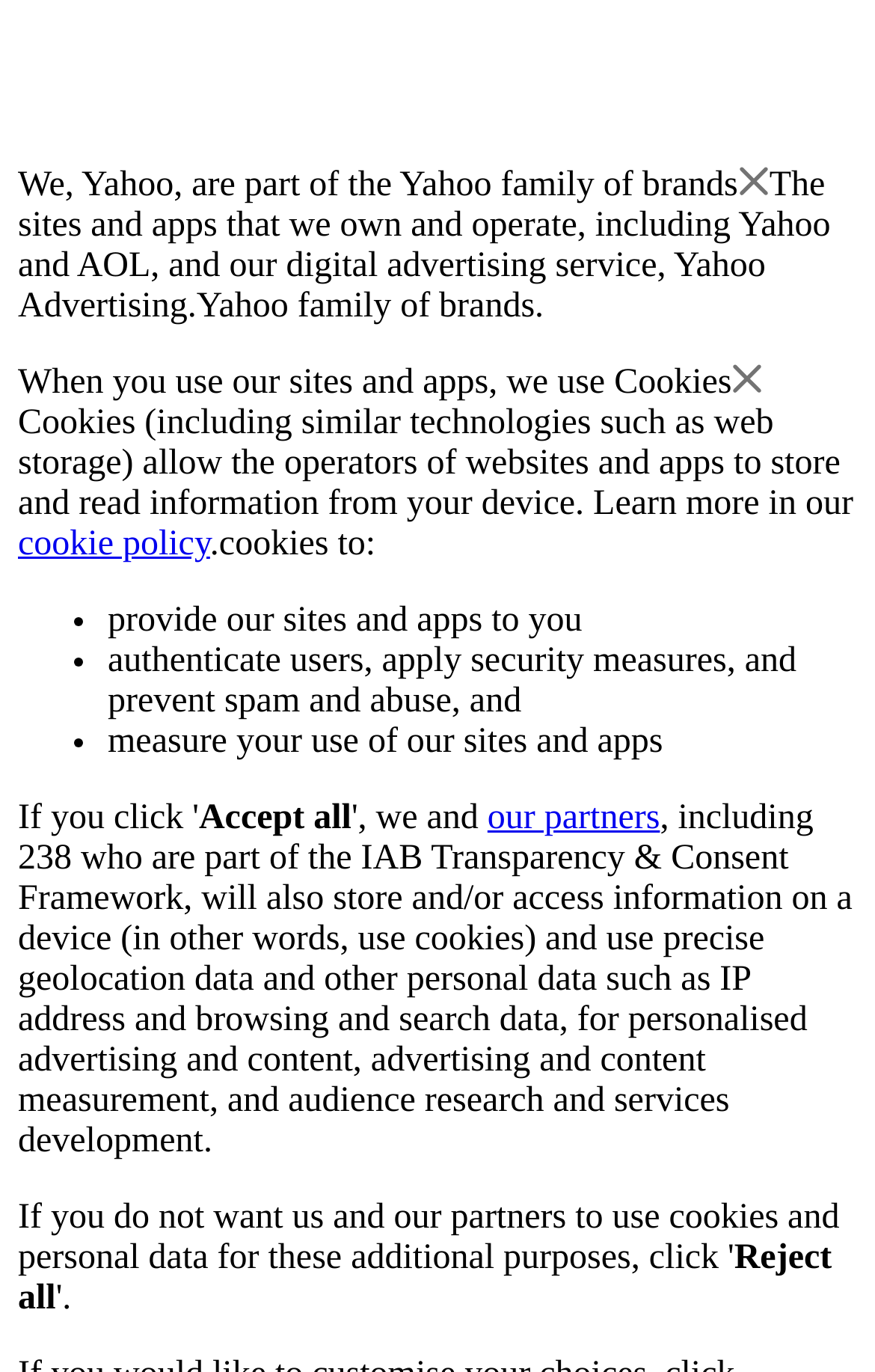Provide the bounding box coordinates of the HTML element this sentence describes: "our partners".

[0.557, 0.582, 0.754, 0.61]